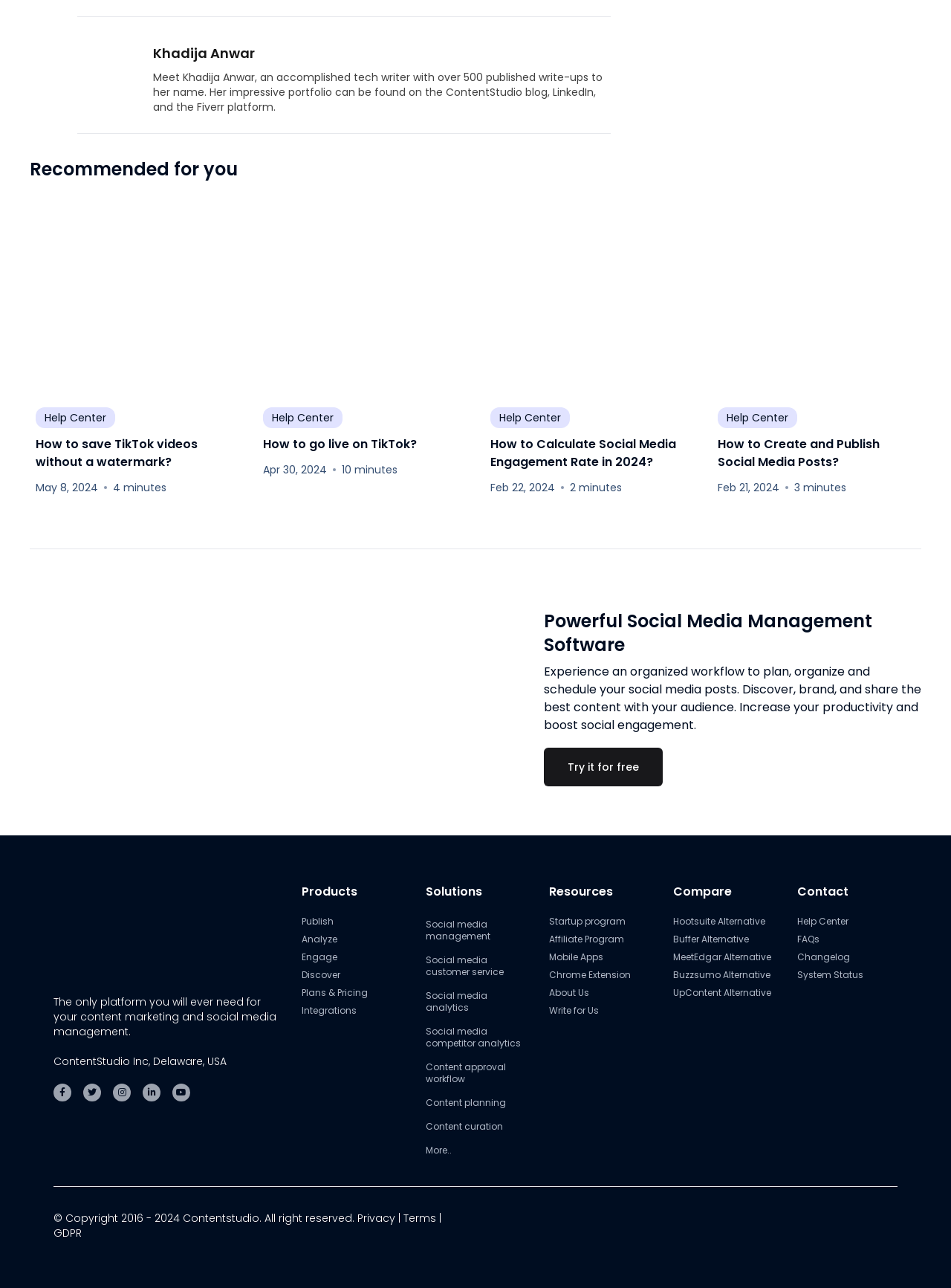Who is the author of the blog posts?
Refer to the image and provide a one-word or short phrase answer.

Khadija Anwar